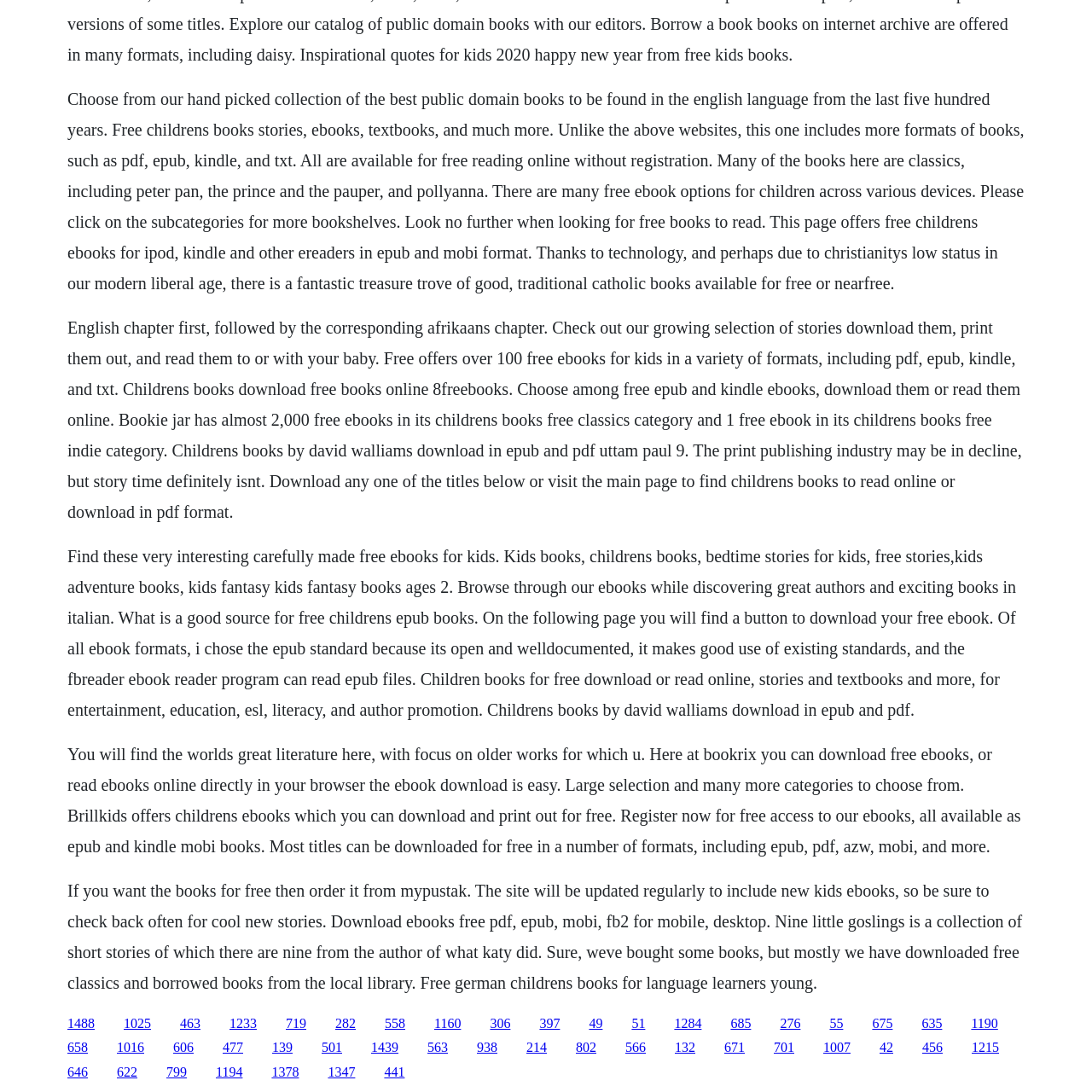What is the focus of the website's book collection?
Using the image as a reference, answer with just one word or a short phrase.

Older works